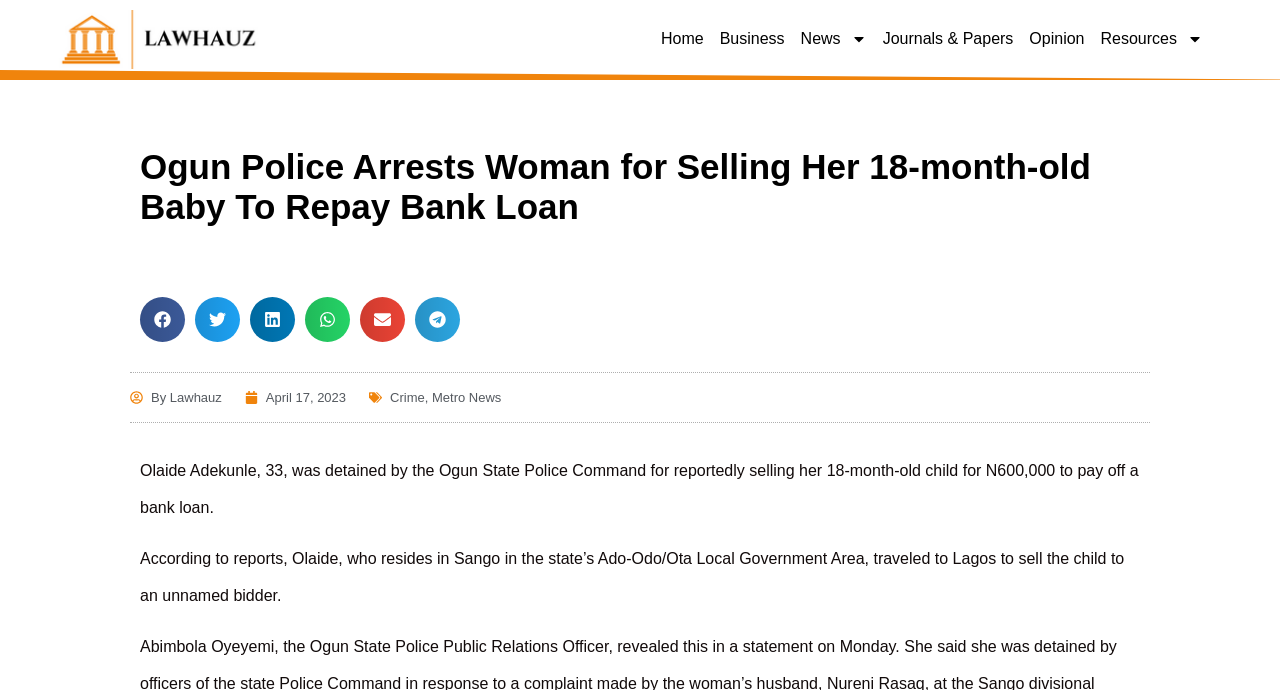Please identify the bounding box coordinates of the element on the webpage that should be clicked to follow this instruction: "Select an option from the first dropdown menu". The bounding box coordinates should be given as four float numbers between 0 and 1, formatted as [left, top, right, bottom].

None